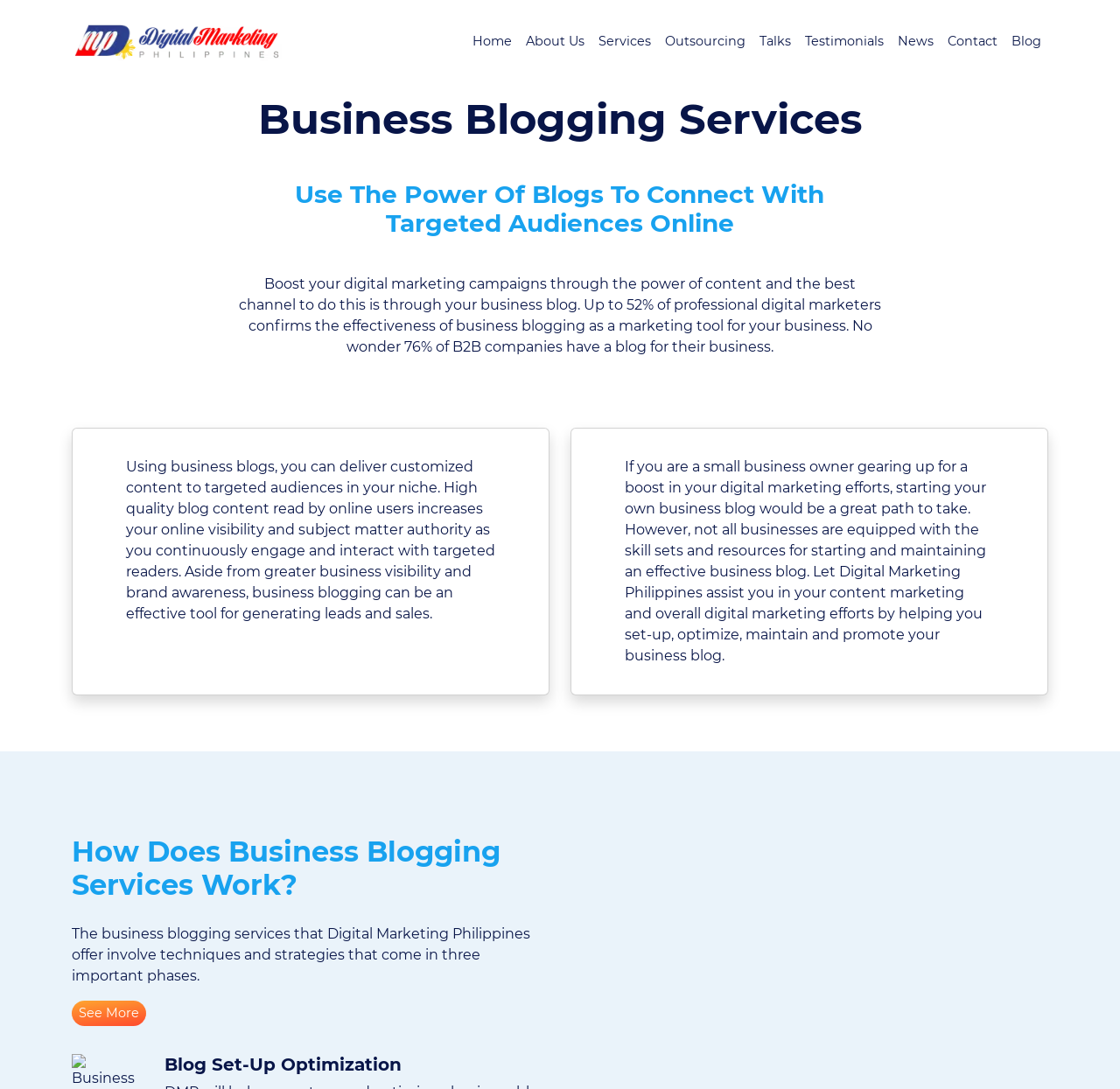Find the bounding box of the UI element described as follows: "About Us".

[0.463, 0.023, 0.528, 0.054]